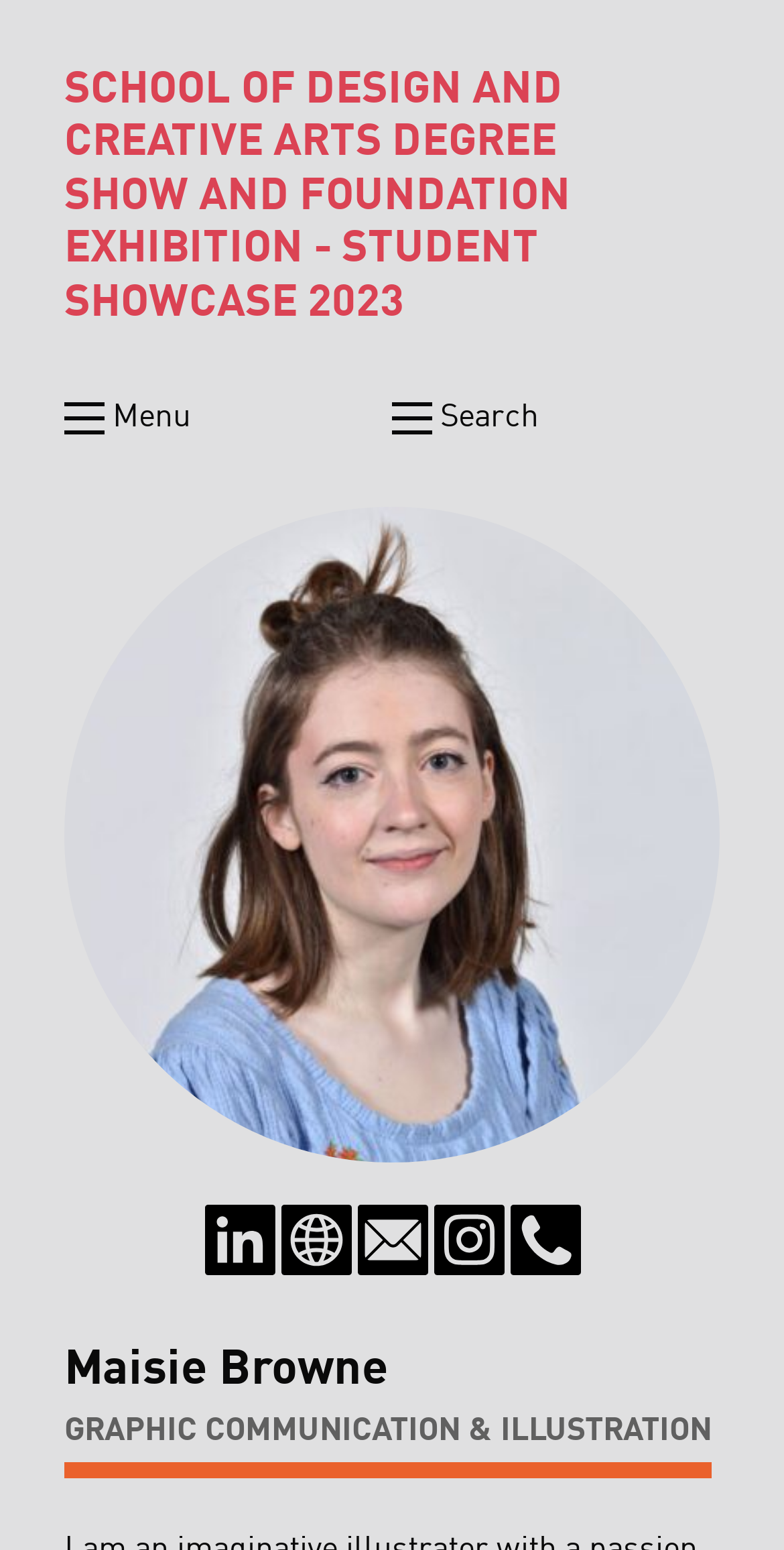Using the element description provided, determine the bounding box coordinates in the format (top-left x, top-left y, bottom-right x, bottom-right y). Ensure that all values are floating point numbers between 0 and 1. Element description: Graphic Communication & Illustration

[0.082, 0.908, 0.908, 0.954]